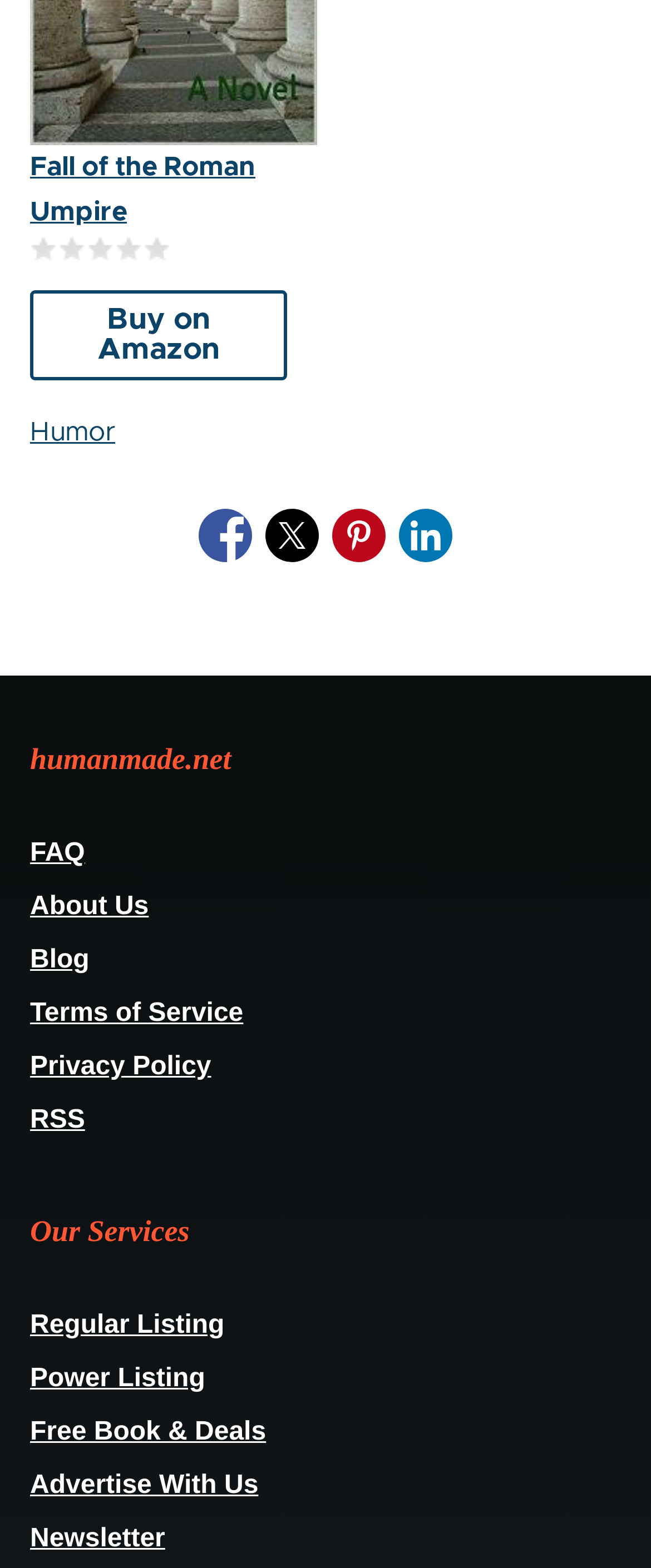Specify the bounding box coordinates of the area to click in order to execute this command: 'Read the blog'. The coordinates should consist of four float numbers ranging from 0 to 1, and should be formatted as [left, top, right, bottom].

[0.046, 0.6, 0.137, 0.621]